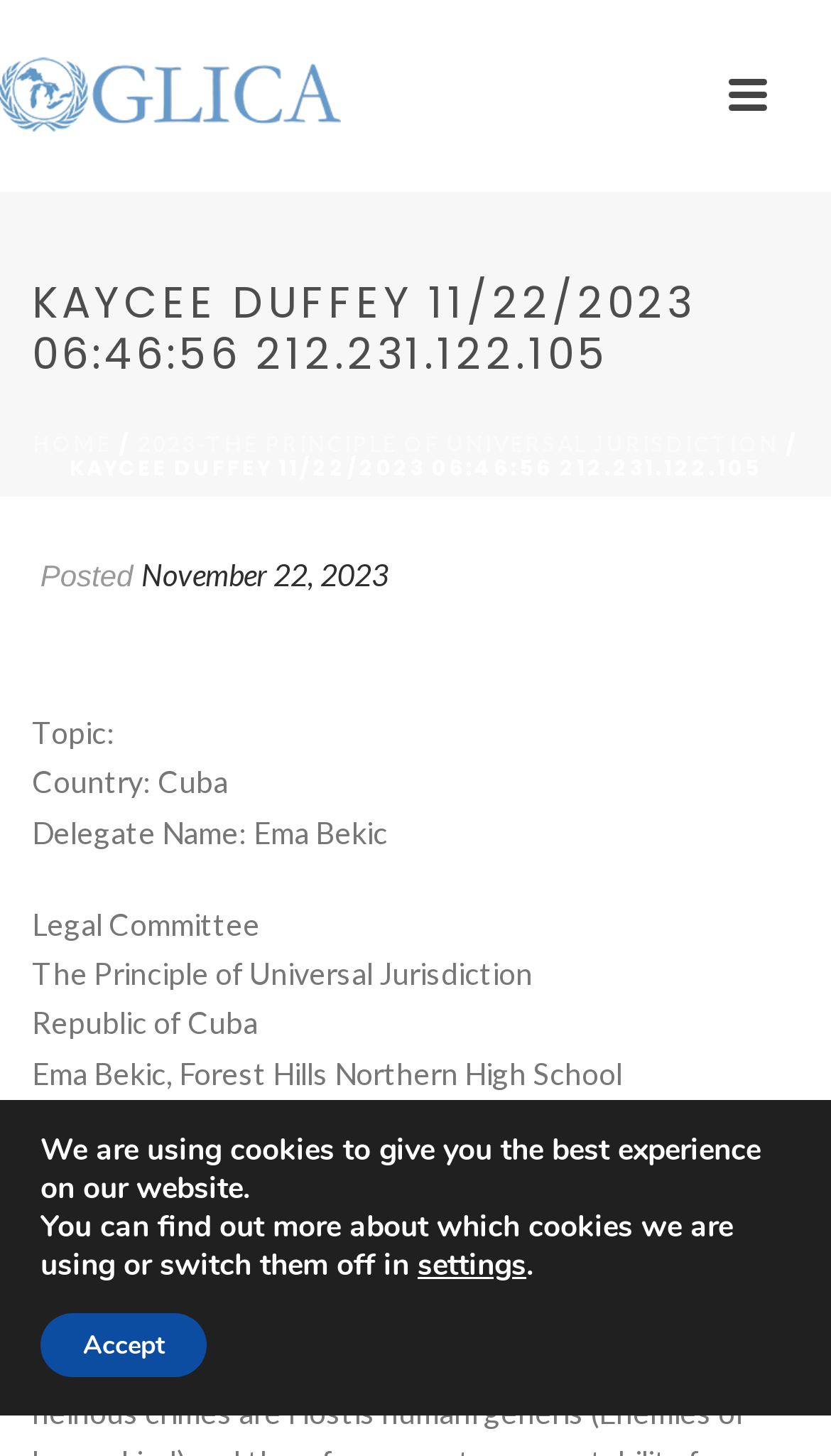What is the name of the high school?
Utilize the information in the image to give a detailed answer to the question.

The webpage lists the high school as 'Forest Hills Northern High School' in the section with the title 'The Principle of Universal Jurisdiction'.